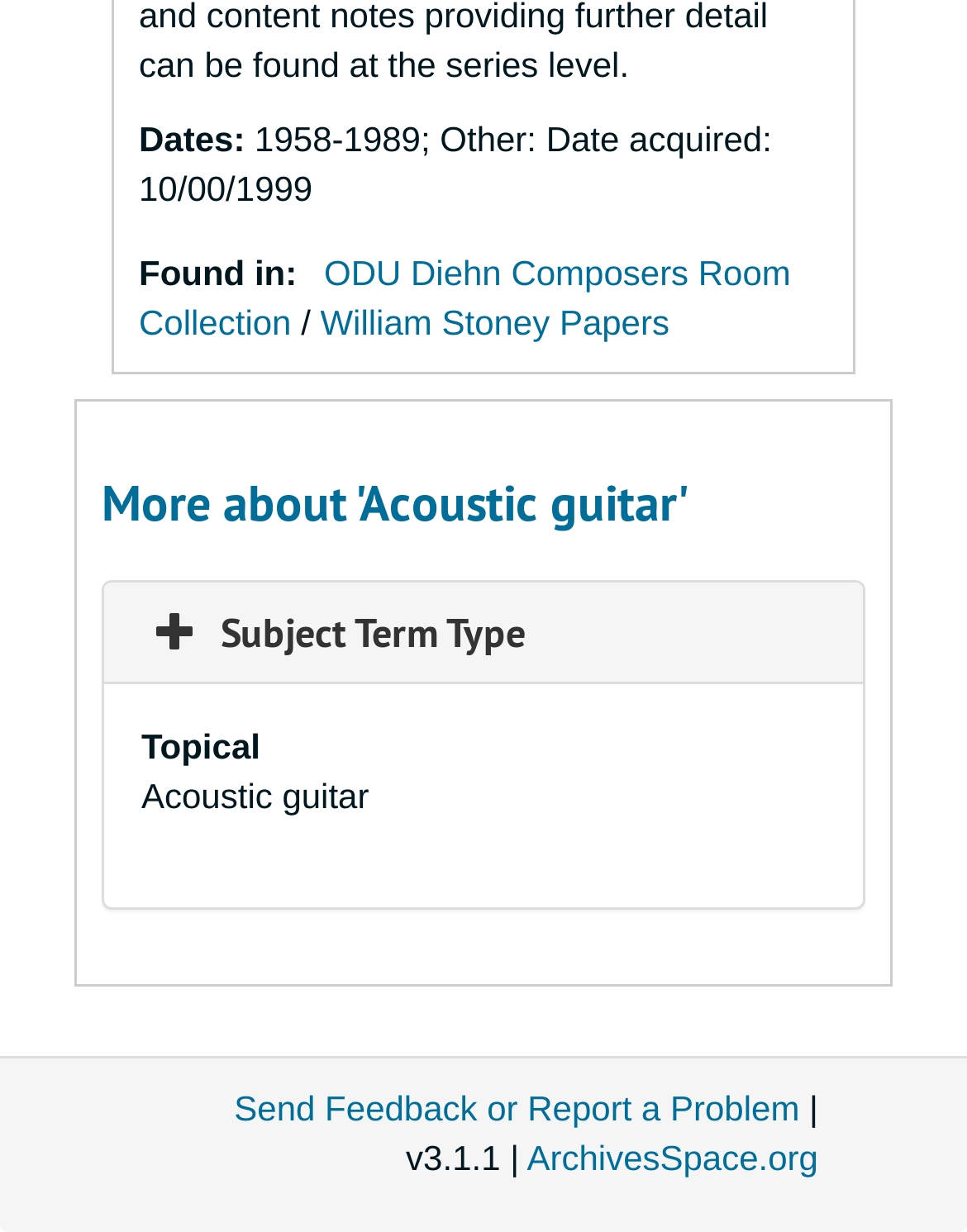Identify the bounding box for the given UI element using the description provided. Coordinates should be in the format (top-left x, top-left y, bottom-right x, bottom-right y) and must be between 0 and 1. Here is the description: aria-label="expand element"

[0.146, 0.492, 0.218, 0.533]